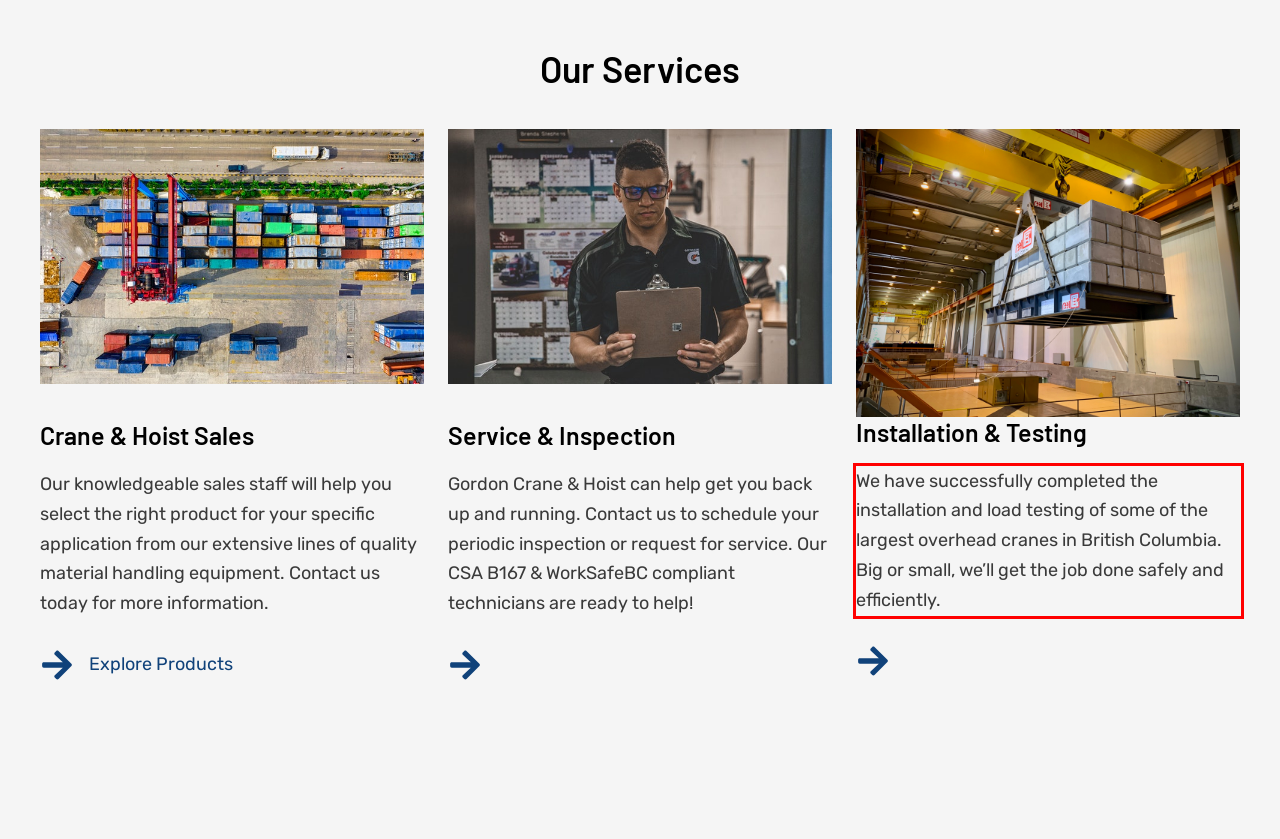Identify the text inside the red bounding box on the provided webpage screenshot by performing OCR.

We have successfully completed the installation and load testing of some of the largest overhead cranes in British Columbia. Big or small, we’ll get the job done safely and efficiently.